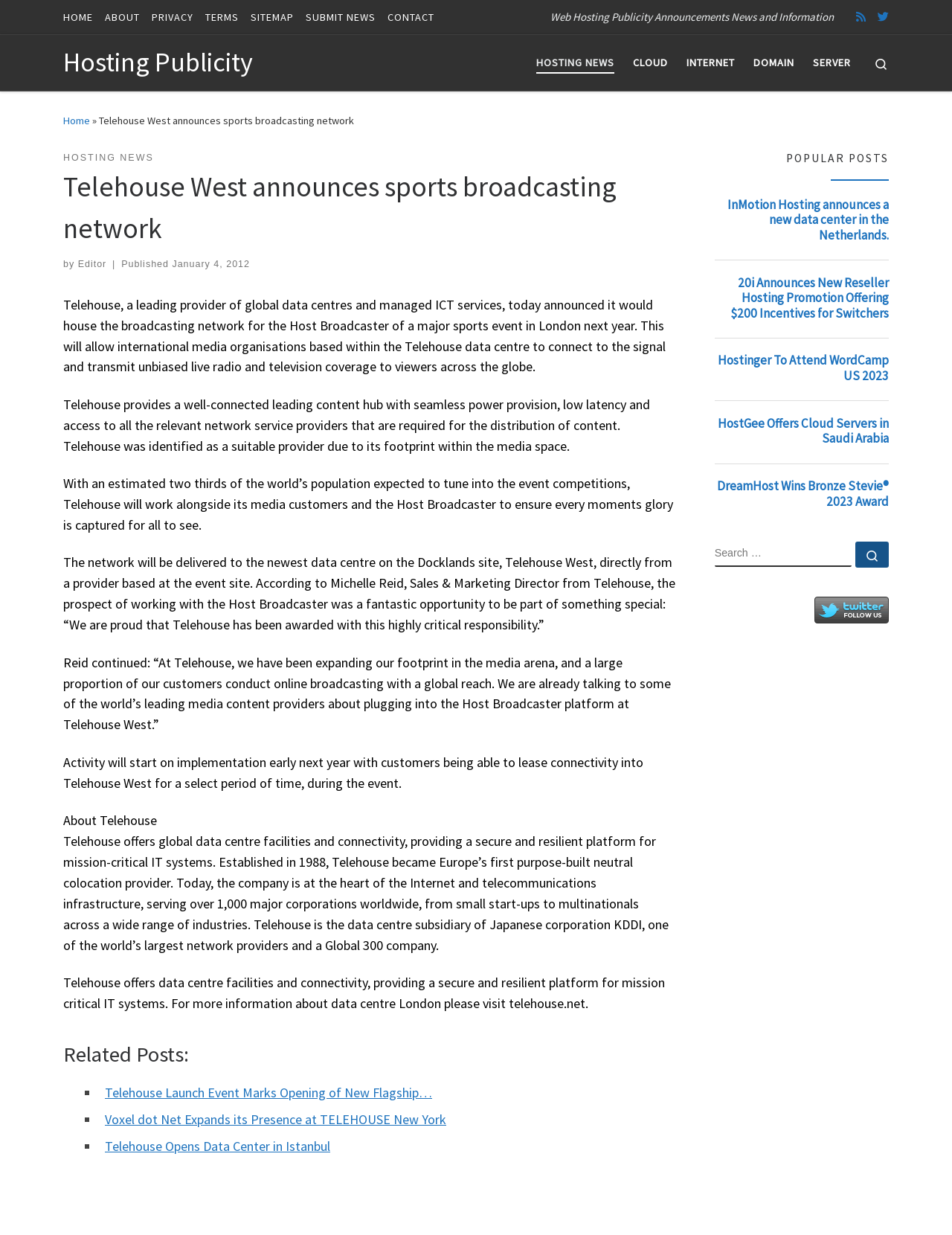Using the provided element description, identify the bounding box coordinates as (top-left x, top-left y, bottom-right x, bottom-right y). Ensure all values are between 0 and 1. Description: title="twitter"

[0.855, 0.488, 0.934, 0.499]